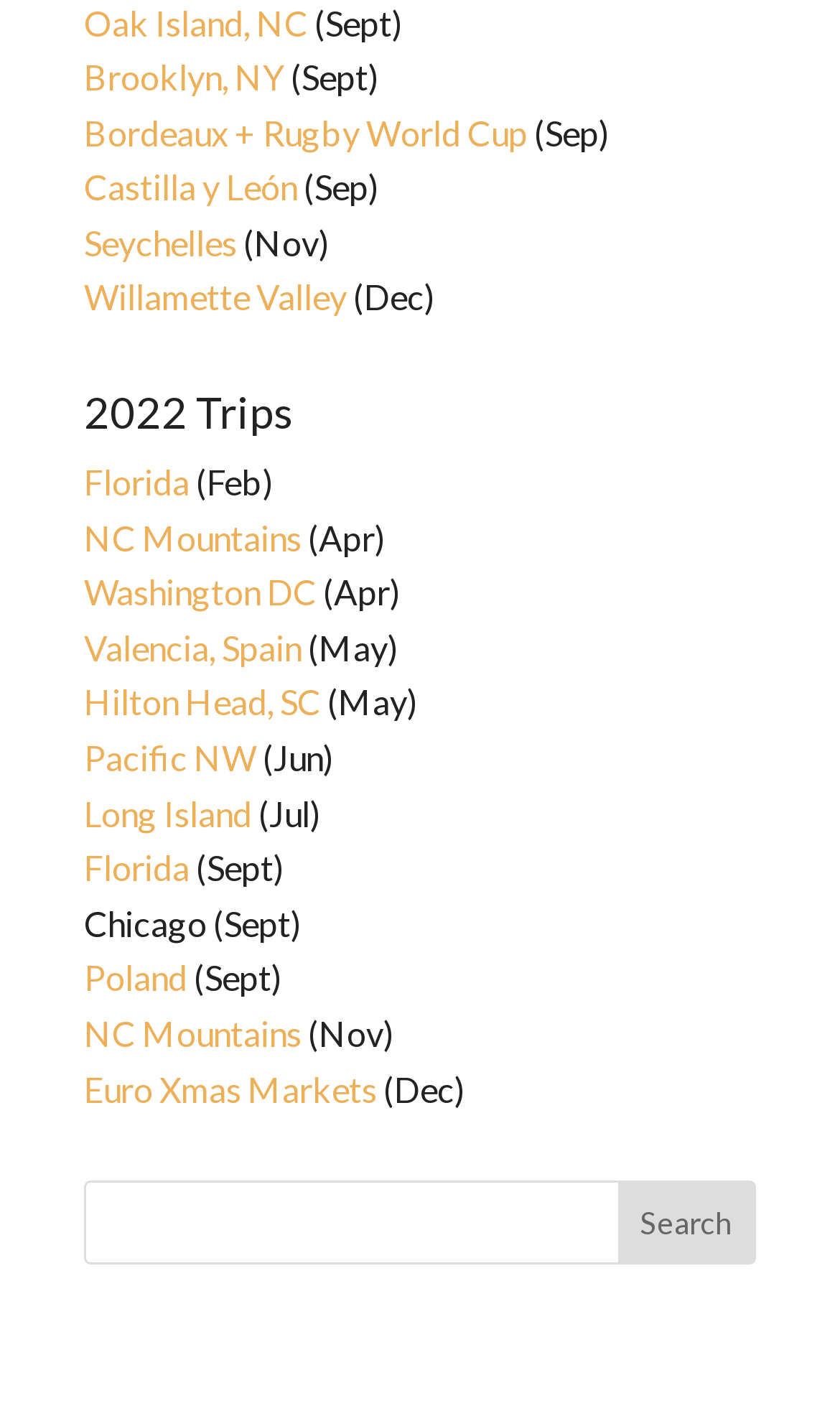Respond to the question below with a single word or phrase:
What is the purpose of the textbox at the bottom of the page?

Search